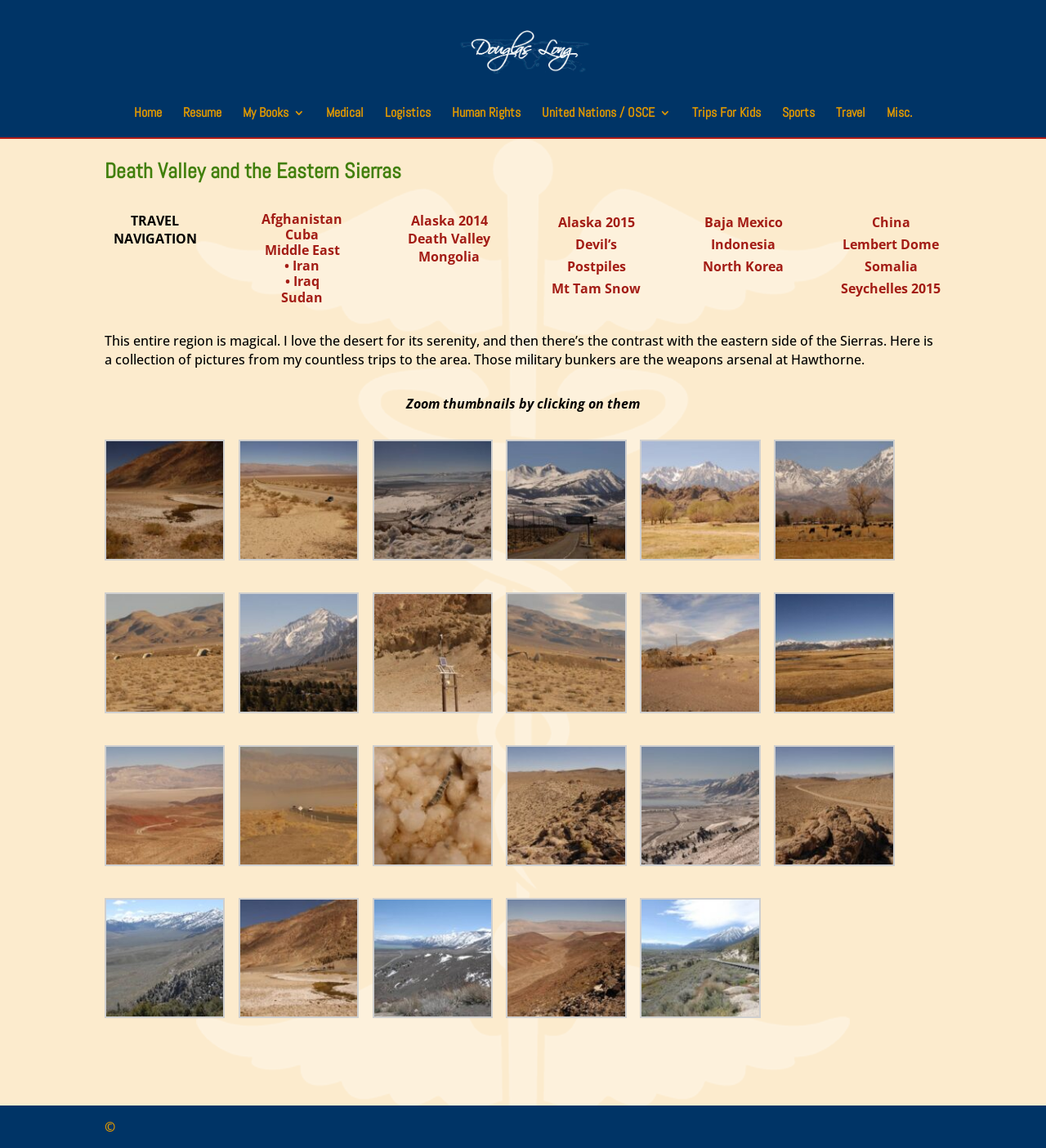Identify the bounding box coordinates of the section to be clicked to complete the task described by the following instruction: "Click on the 'Home' link". The coordinates should be four float numbers between 0 and 1, formatted as [left, top, right, bottom].

[0.128, 0.093, 0.155, 0.12]